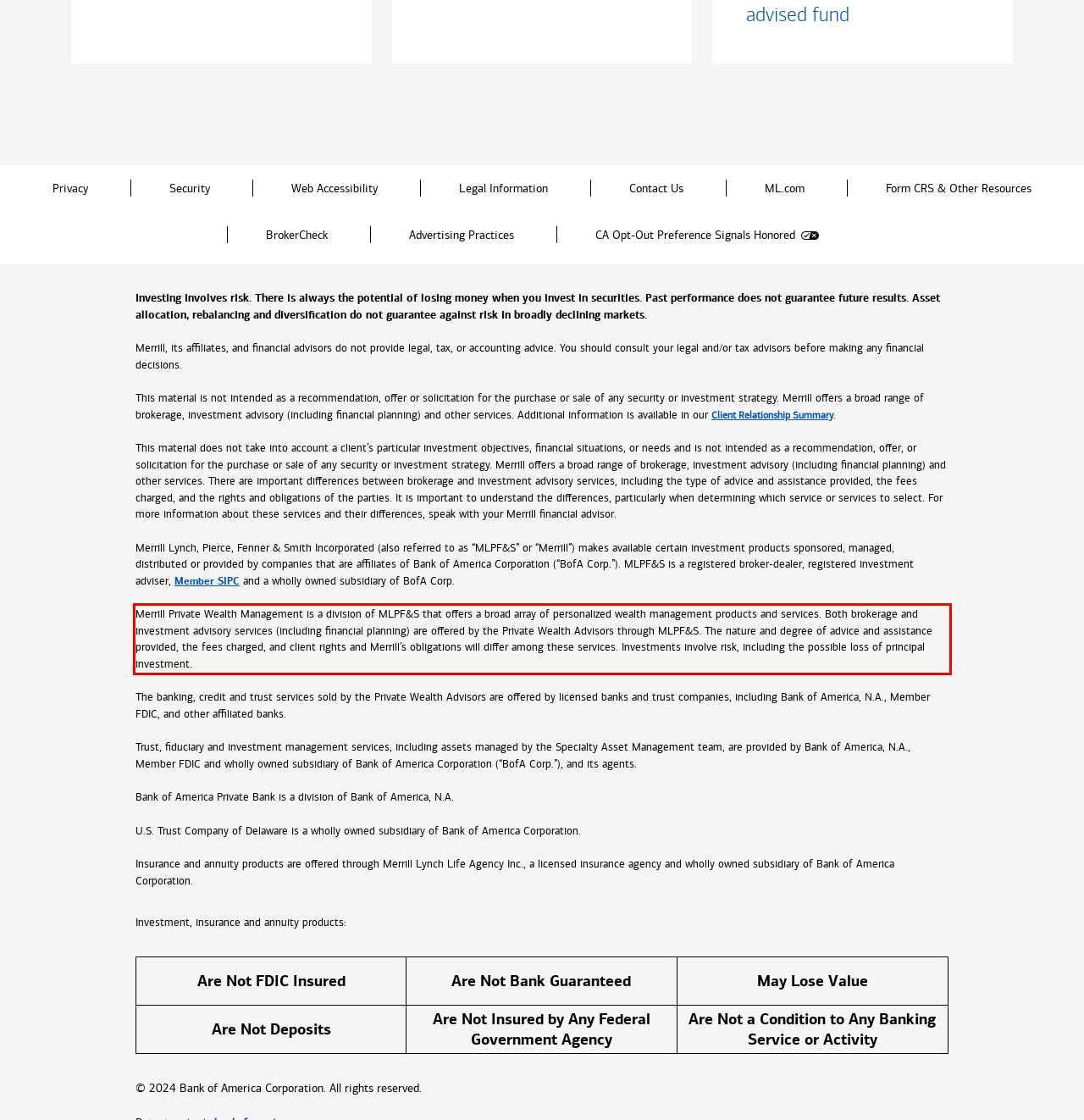Please identify the text within the red rectangular bounding box in the provided webpage screenshot.

Merrill Private Wealth Management is a division of MLPF&S that offers a broad array of personalized wealth management products and services. Both brokerage and investment advisory services (including financial planning) are offered by the Private Wealth Advisors through MLPF&S. The nature and degree of advice and assistance provided, the fees charged, and client rights and Merrill’s obligations will differ among these services. Investments involve risk, including the possible loss of principal investment.